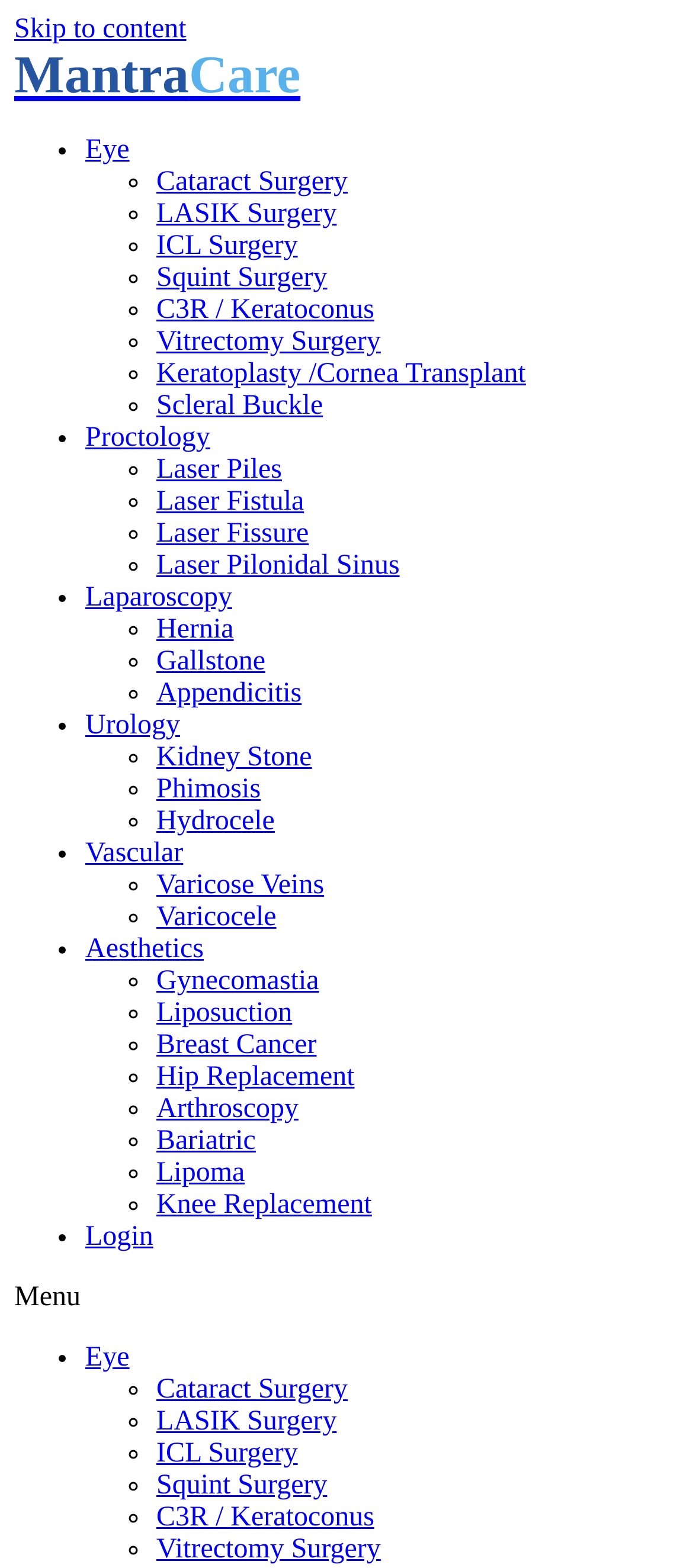Bounding box coordinates are specified in the format (top-left x, top-left y, bottom-right x, bottom-right y). All values are floating point numbers bounded between 0 and 1. Please provide the bounding box coordinate of the region this sentence describes: Menu

[0.021, 0.818, 0.979, 0.838]